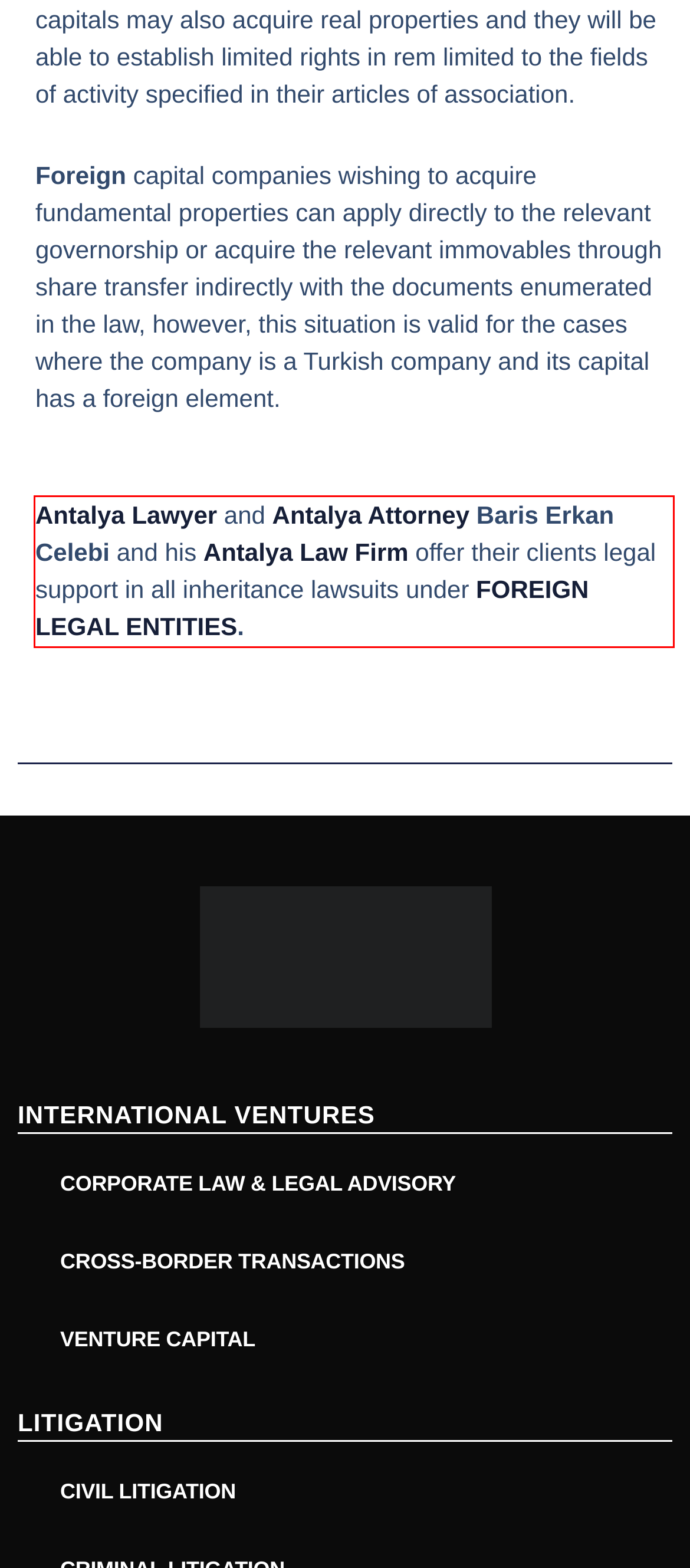Analyze the red bounding box in the provided webpage screenshot and generate the text content contained within.

Antalya Lawyer and Antalya Attorney Baris Erkan Celebi and his Antalya Law Firm offer their clients legal support in all inheritance lawsuits under FOREIGN LEGAL ENTITIES.